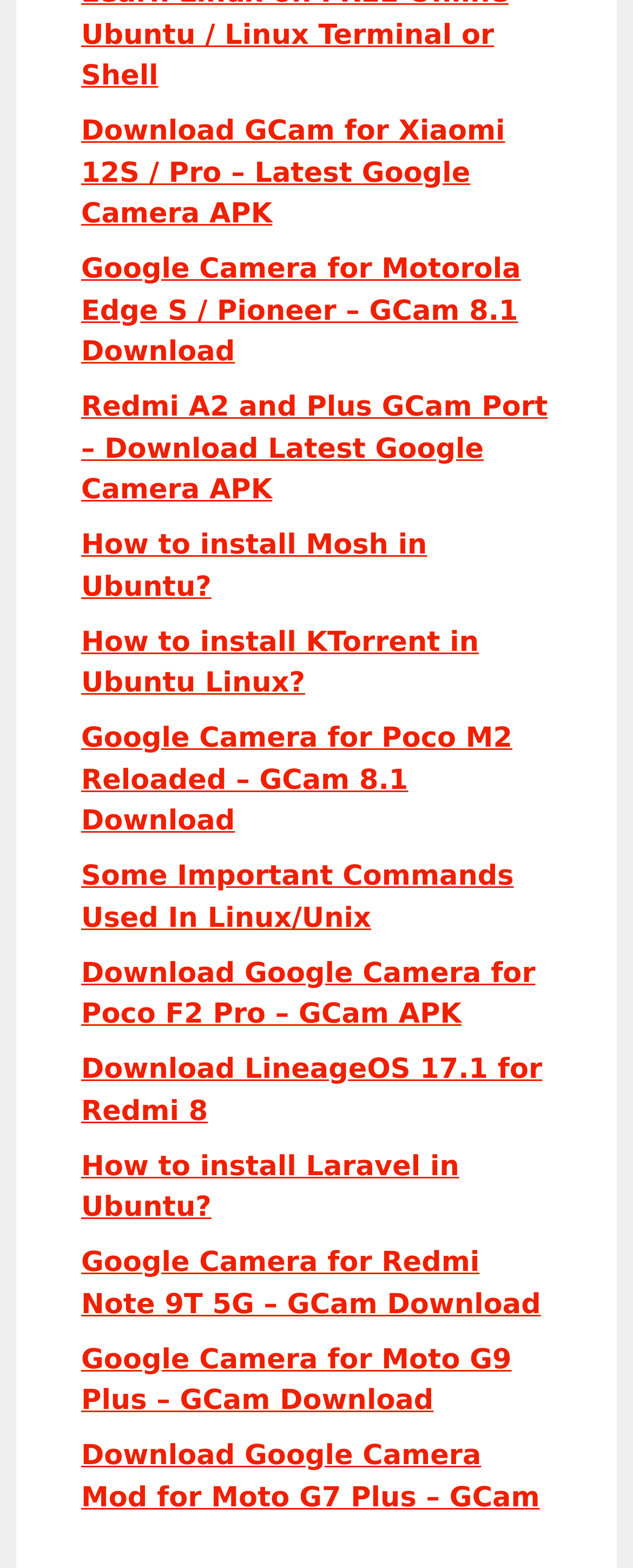What is the operating system mentioned on the webpage?
Kindly answer the question with as much detail as you can.

The webpage contains multiple links related to Ubuntu, such as 'How to install Mosh in Ubuntu?' and 'How to install Laravel in Ubuntu?', indicating that the operating system mentioned on the webpage is Ubuntu.